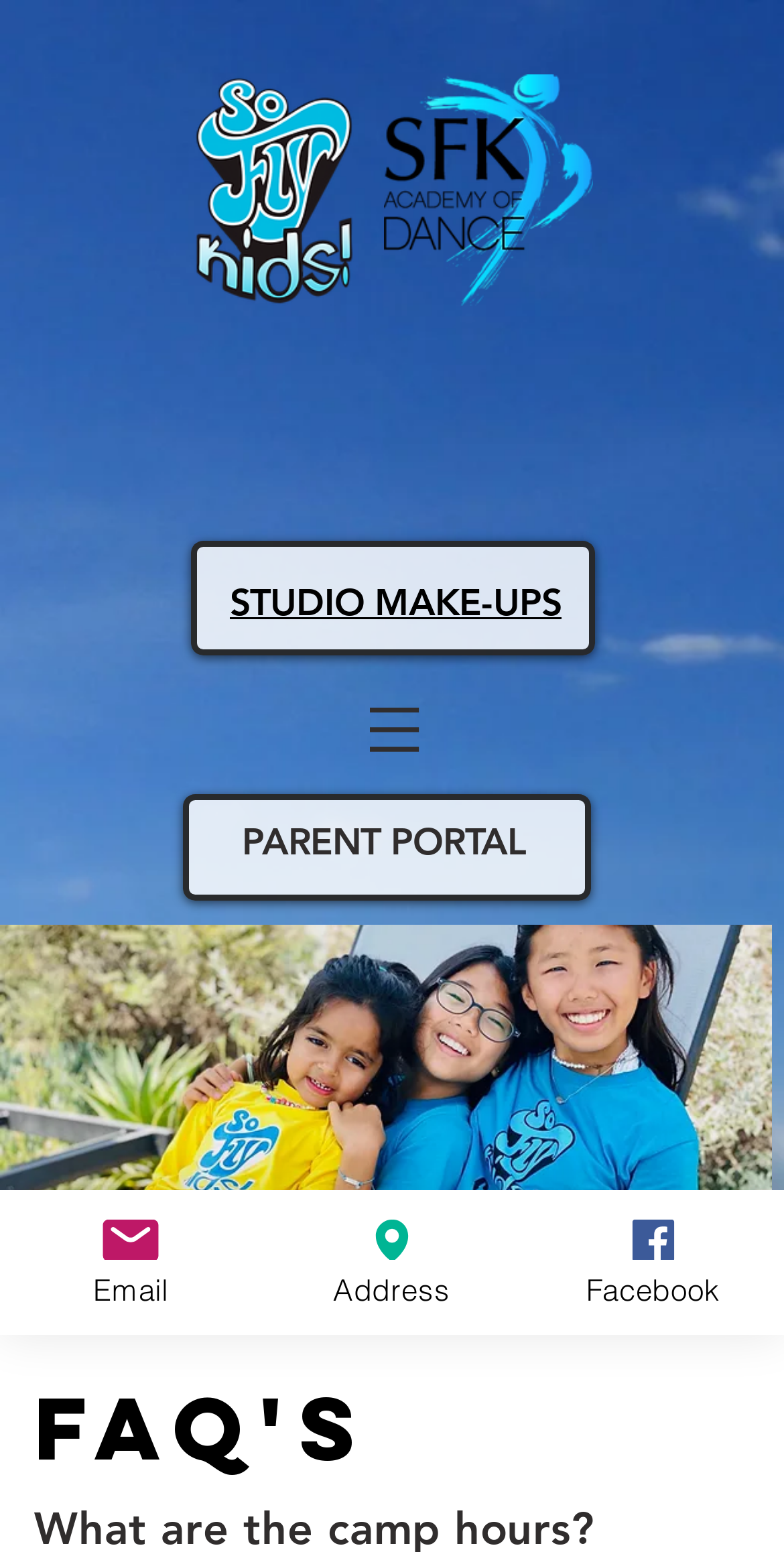Answer the following inquiry with a single word or phrase:
What is the late fee for pick-up after 3:15pm?

$20